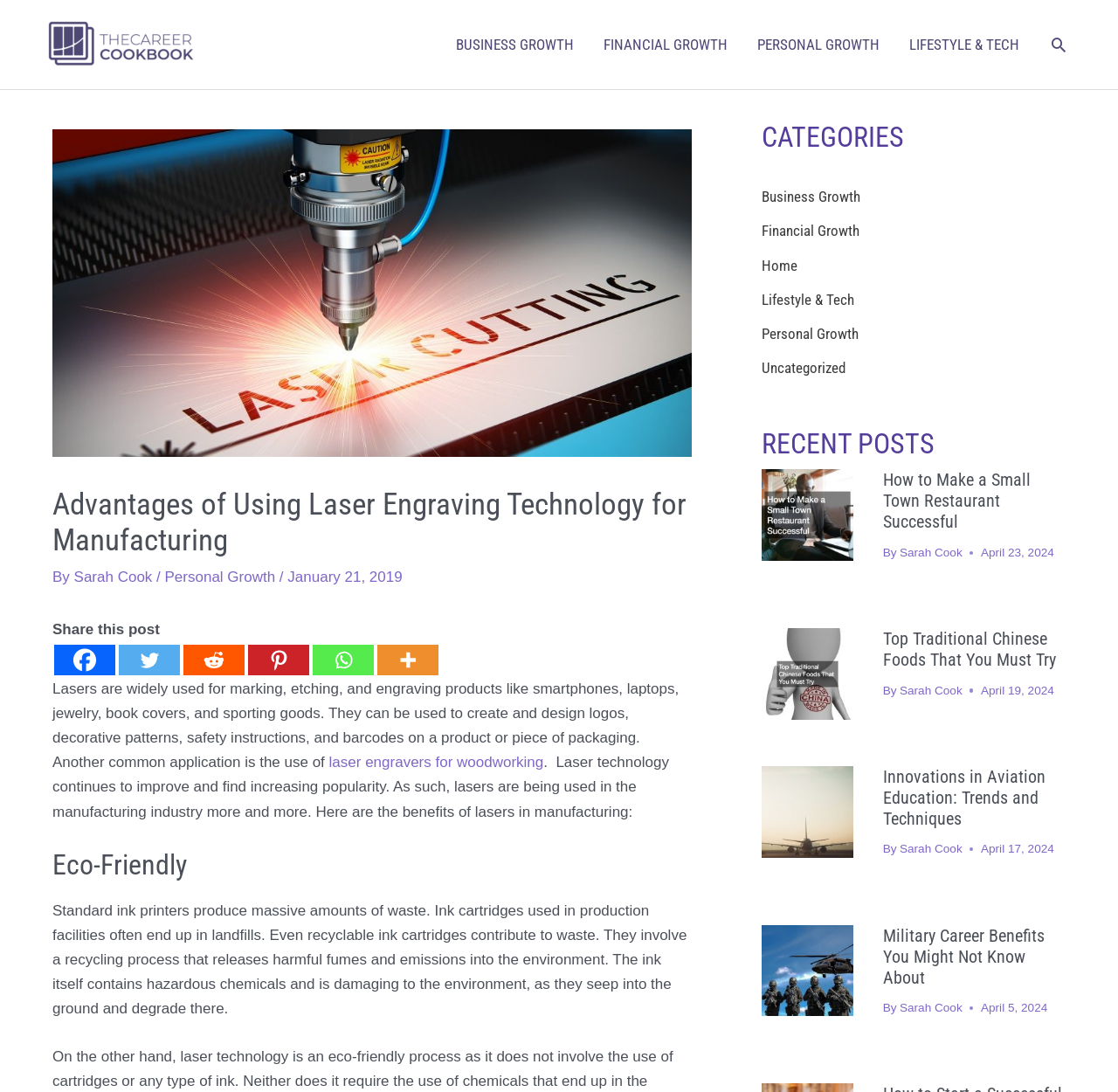Could you highlight the region that needs to be clicked to execute the instruction: "Explore the category of business growth"?

[0.395, 0.014, 0.527, 0.068]